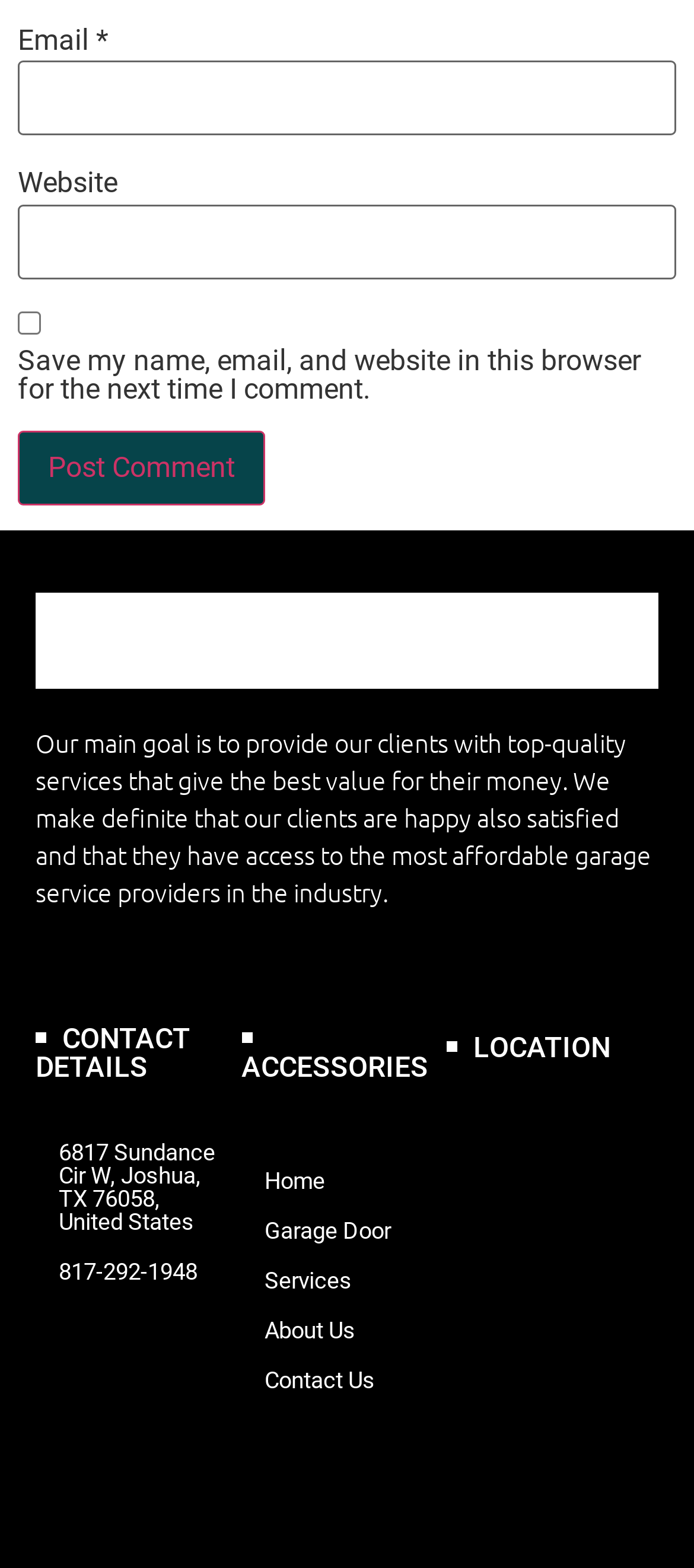Please specify the bounding box coordinates of the element that should be clicked to execute the given instruction: 'Visit Atlas Door Company website'. Ensure the coordinates are four float numbers between 0 and 1, expressed as [left, top, right, bottom].

[0.41, 0.378, 0.59, 0.439]